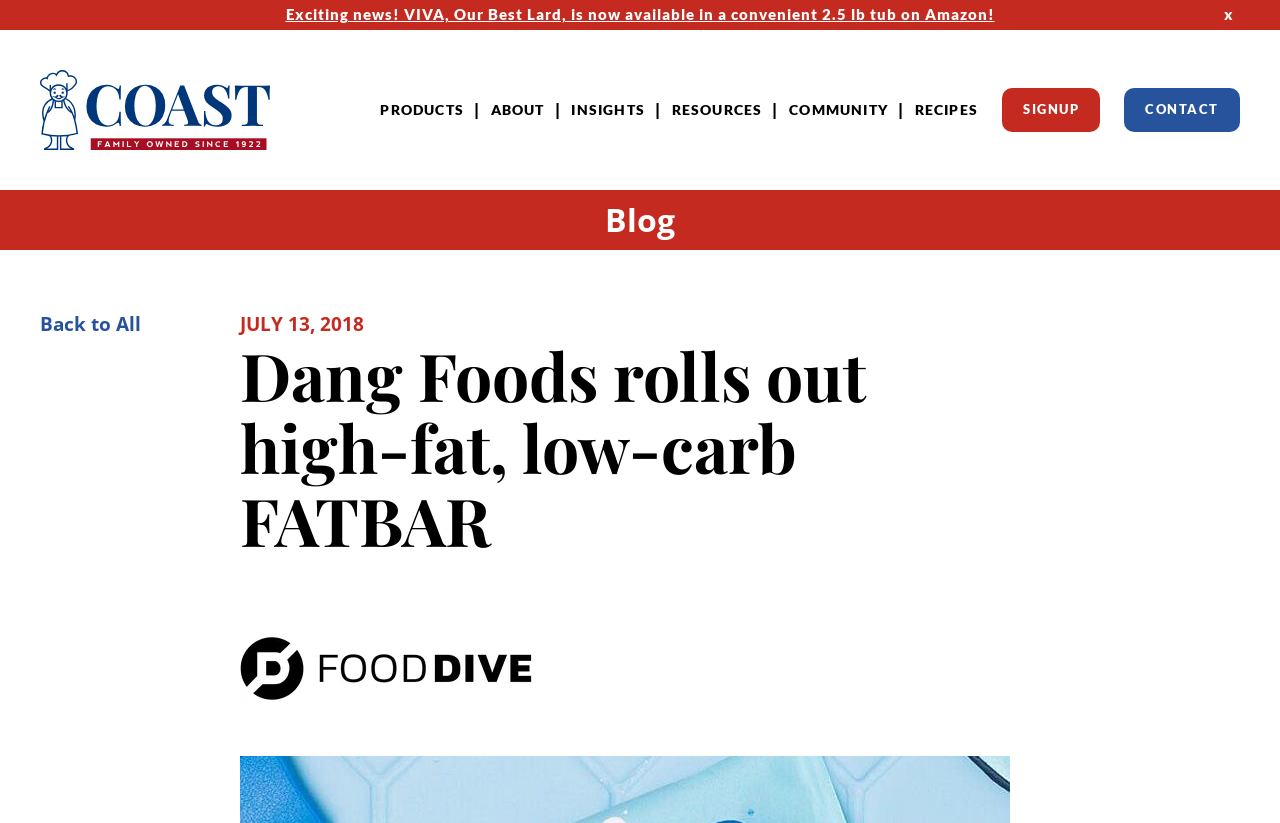What is the name of the product mentioned in the blog post?
Provide an in-depth and detailed answer to the question.

The blog post is located in the main content area of the webpage, and it has a heading 'Dang Foods rolls out high-fat, low-carb FATBAR'. The product name is mentioned in the heading, which is FATBAR.